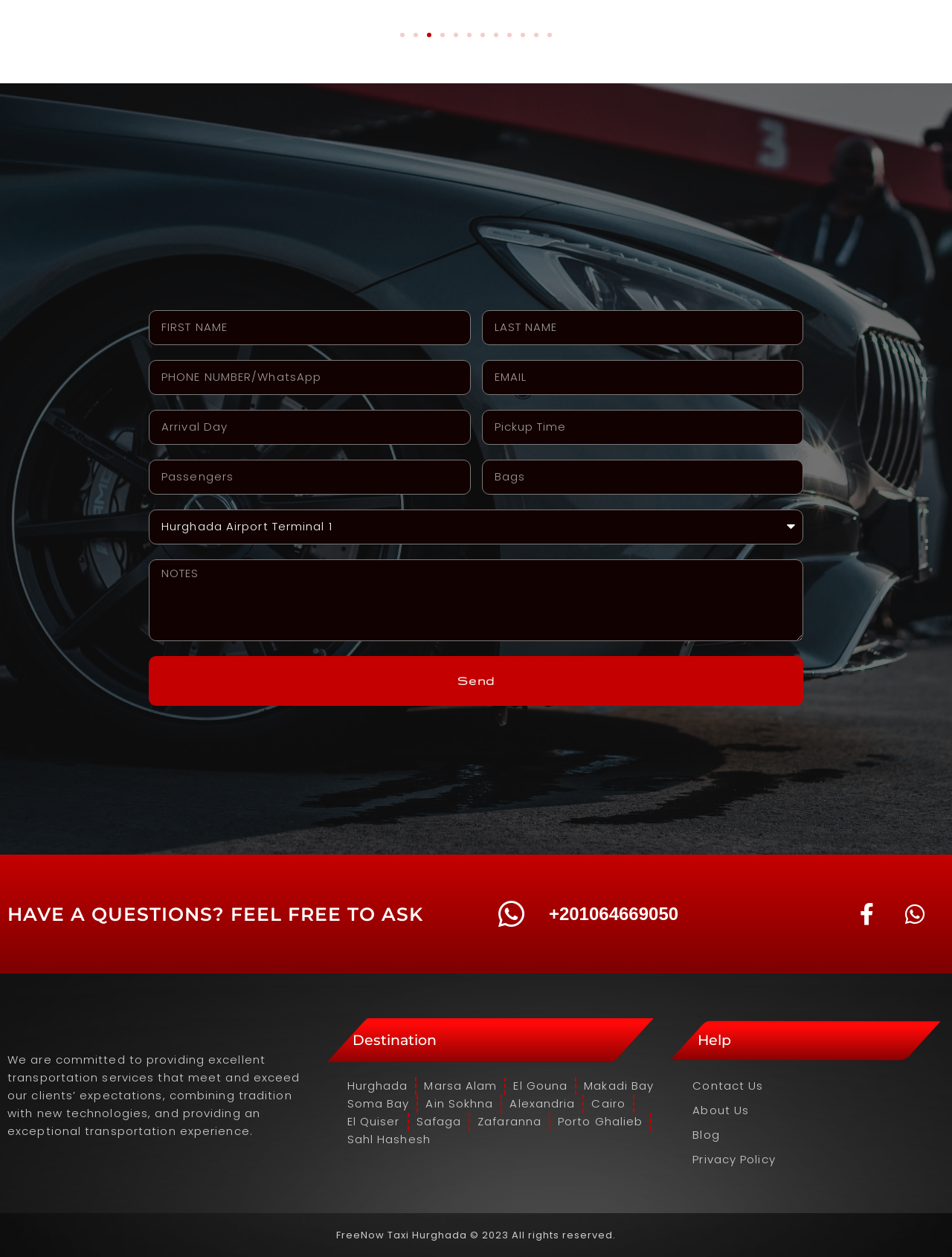Identify the bounding box for the UI element that is described as follows: "El Gouna".

[0.539, 0.857, 0.596, 0.871]